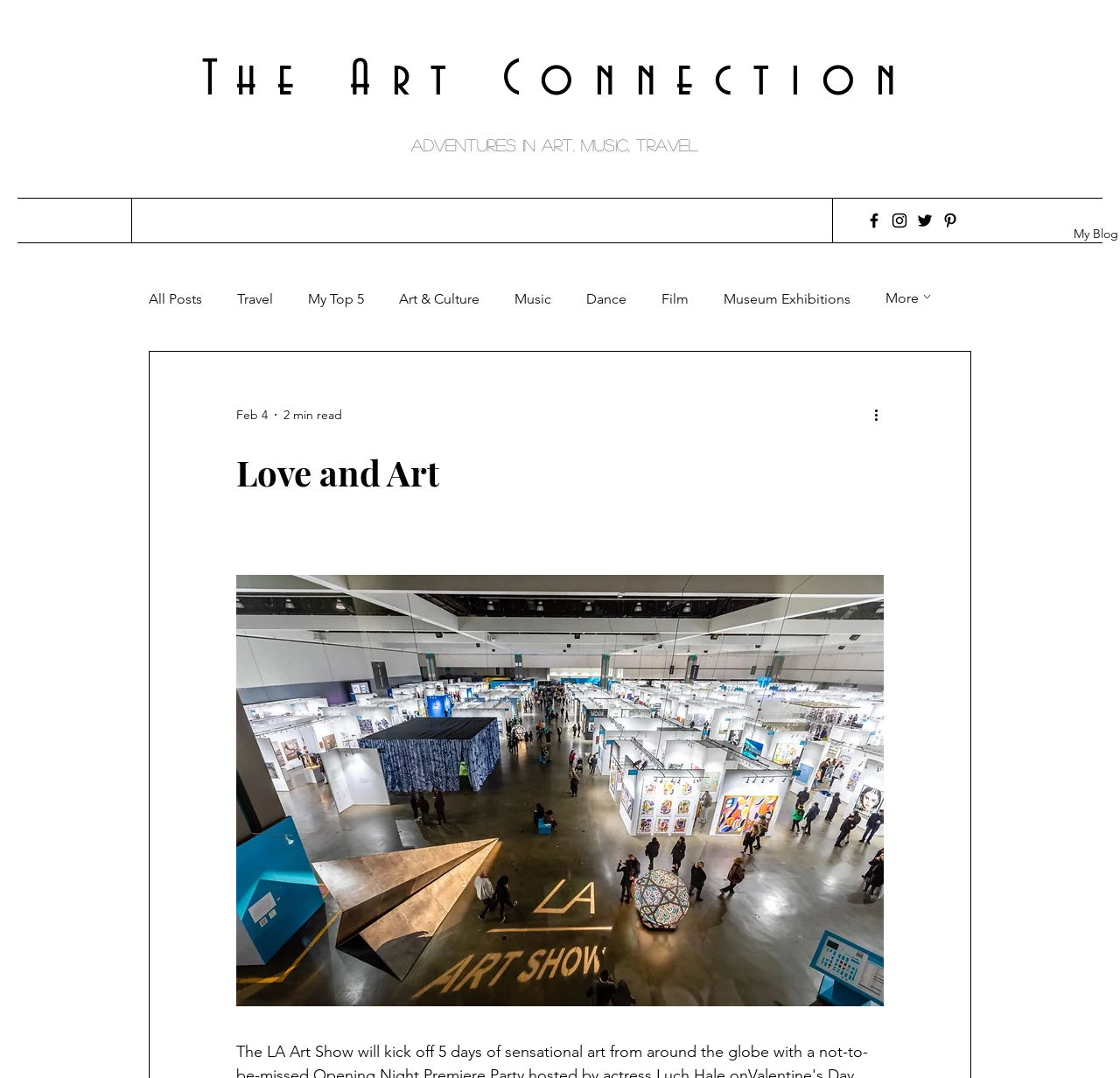Find the bounding box coordinates for the UI element that matches this description: "Adventures in Art, Music, Travel".

[0.367, 0.127, 0.629, 0.142]